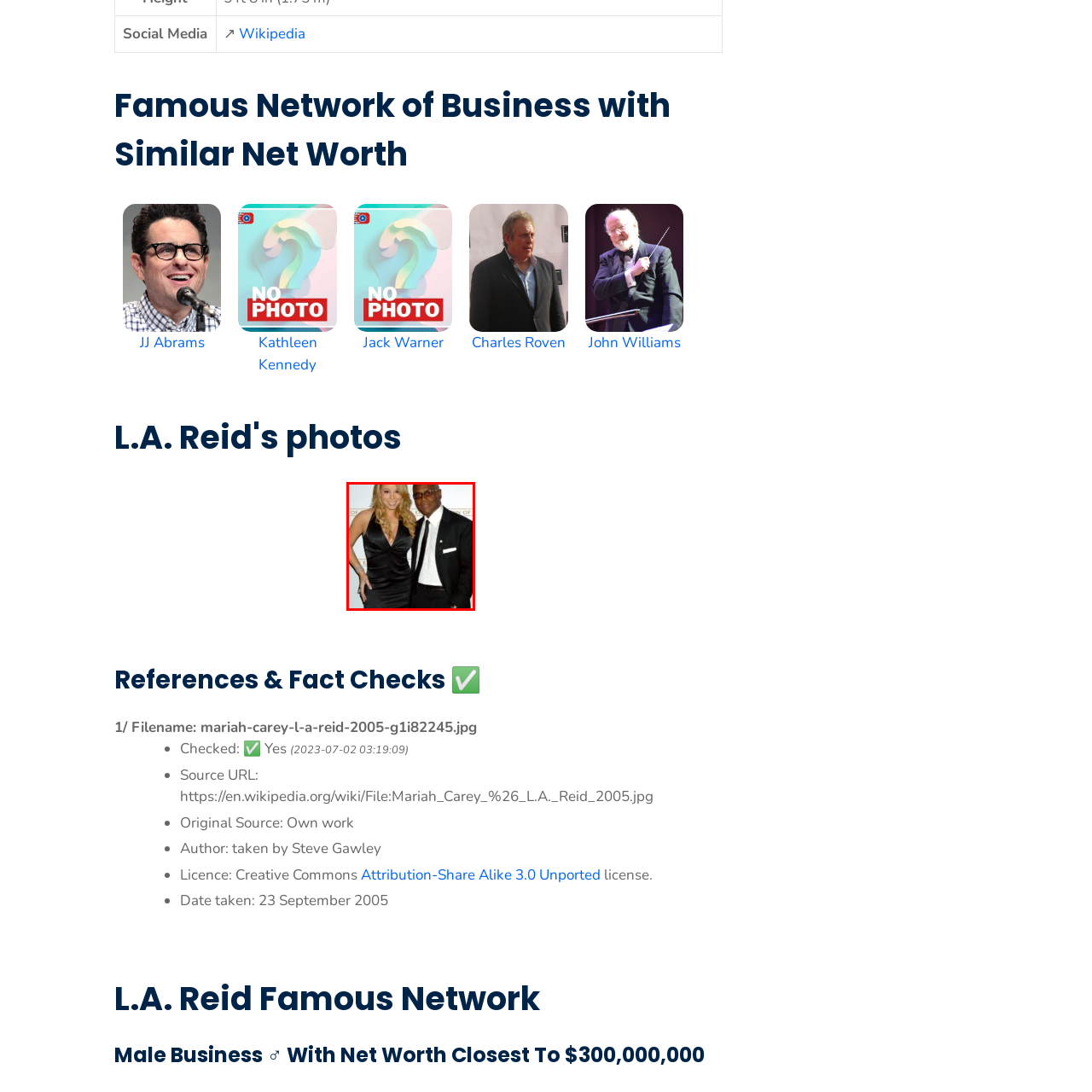Craft a detailed and vivid caption for the image that is highlighted by the red frame.

The image features L.A. Reid, a renowned music executive and songwriter, standing alongside the iconic pop singer Mariah Carey. Both individuals are dressed elegantly, with Reid in a sharp suit and Carey in a stunning black dress, embodying a glamorous night out in the music industry. This moment captures their professional relationship, highlighting L.A. Reid's significant role in shaping Mariah Carey's illustrious career. The backdrop suggests a formal event, possibly celebrating their contributions to music. This image symbolizes the collaboration and success that emerges when talent meets industry expertise.